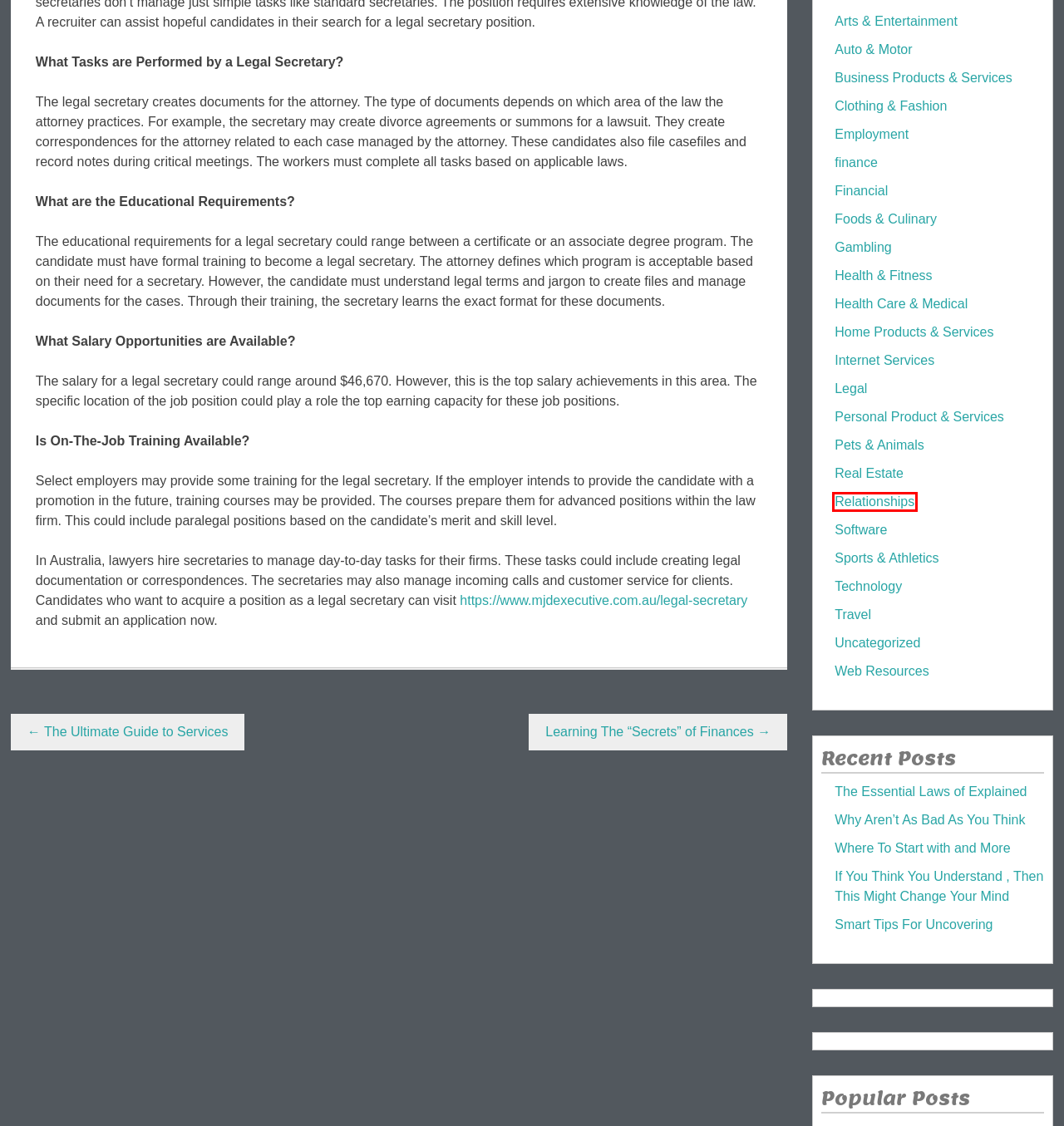Analyze the screenshot of a webpage with a red bounding box and select the webpage description that most accurately describes the new page resulting from clicking the element inside the red box. Here are the candidates:
A. Sports & Athletics – All About Finance Articles
B. Personal Product & Services – All About Finance Articles
C. The Ultimate Guide to Services – All About Finance Articles
D. Why  Aren’t As Bad As You Think – All About Finance Articles
E. Foods & Culinary – All About Finance Articles
F. Relationships – All About Finance Articles
G. Financial – All About Finance Articles
H. Auto & Motor – All About Finance Articles

F